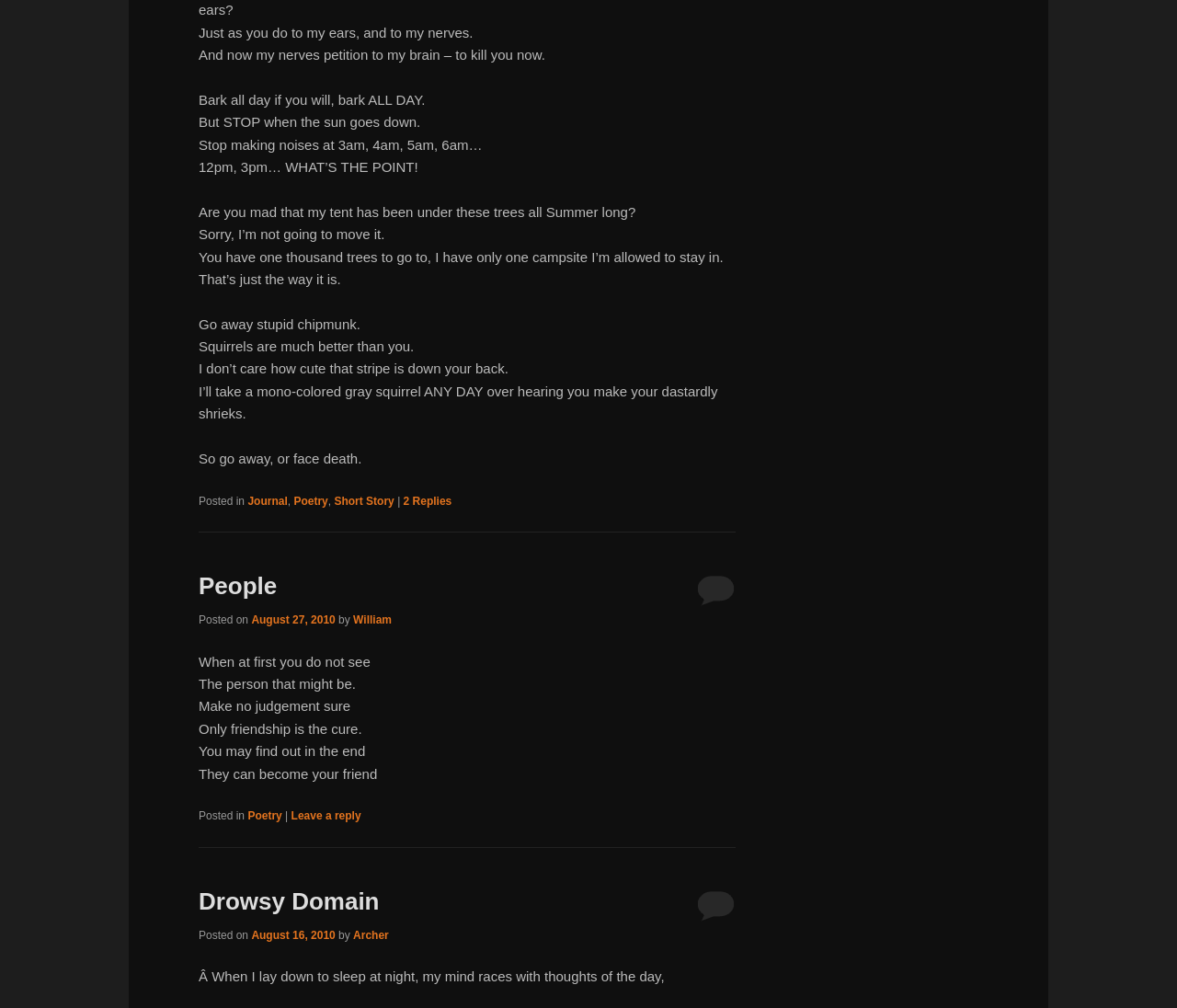Predict the bounding box of the UI element based on the description: "People". The coordinates should be four float numbers between 0 and 1, formatted as [left, top, right, bottom].

[0.169, 0.568, 0.235, 0.595]